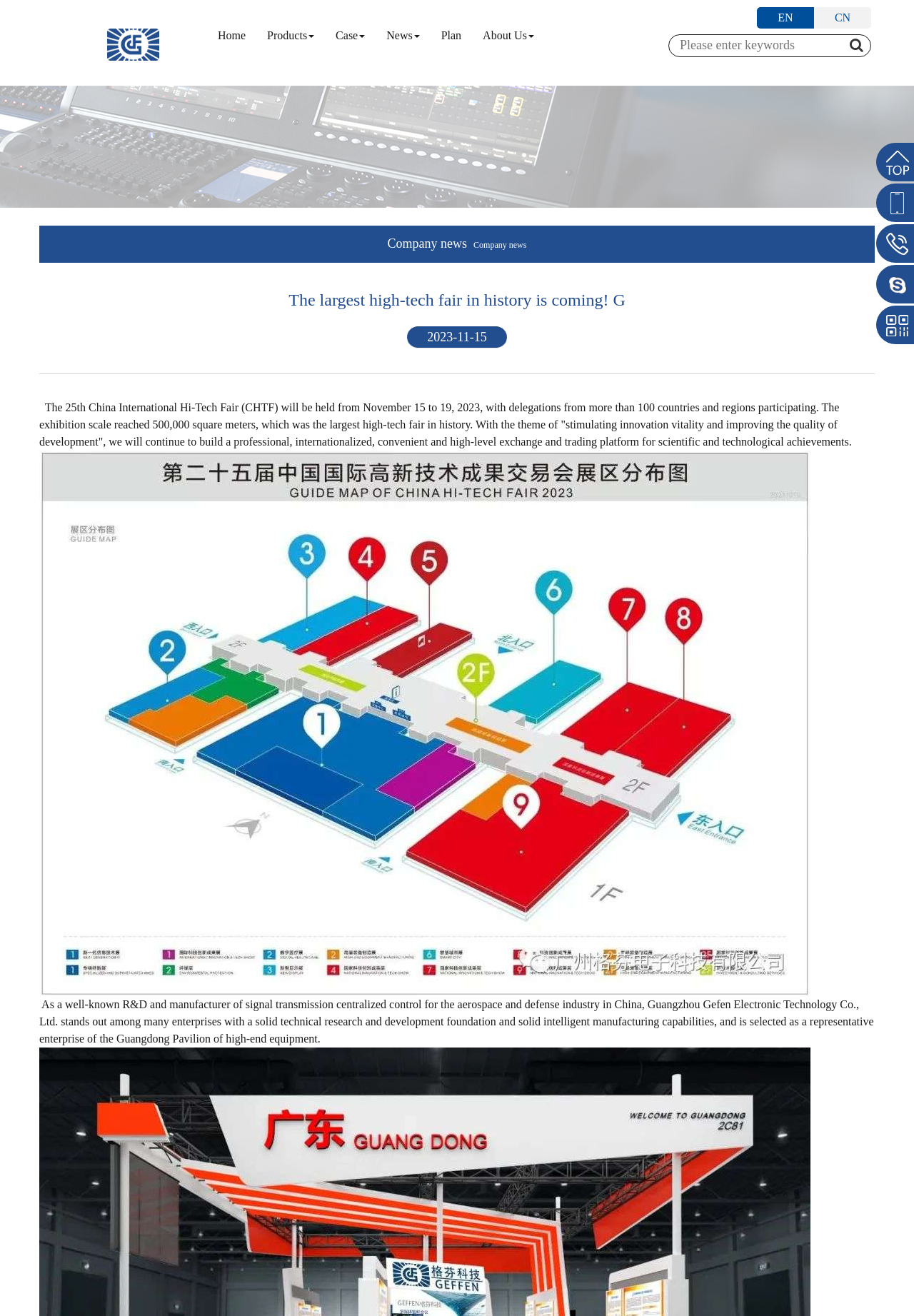Determine the bounding box coordinates of the clickable region to execute the instruction: "Share on Facebook". The coordinates should be four float numbers between 0 and 1, denoted as [left, top, right, bottom].

None